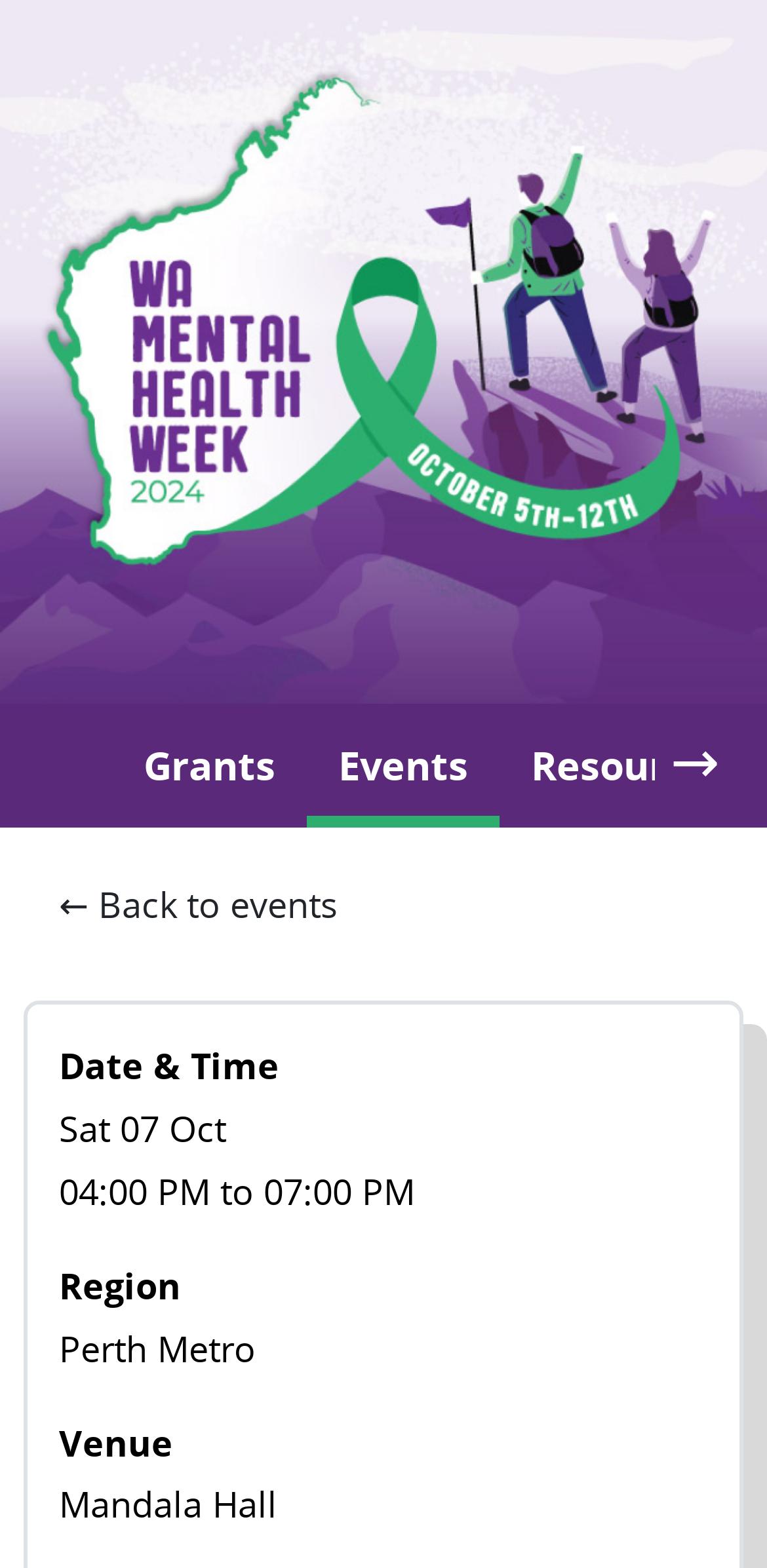From the image, can you give a detailed response to the question below:
What is the date of the Mental Health Week event?

I found the date of the event by looking at the 'Date & Time' section, which is located below the event banner. The date is specified as 'Sat 07 Oct'.